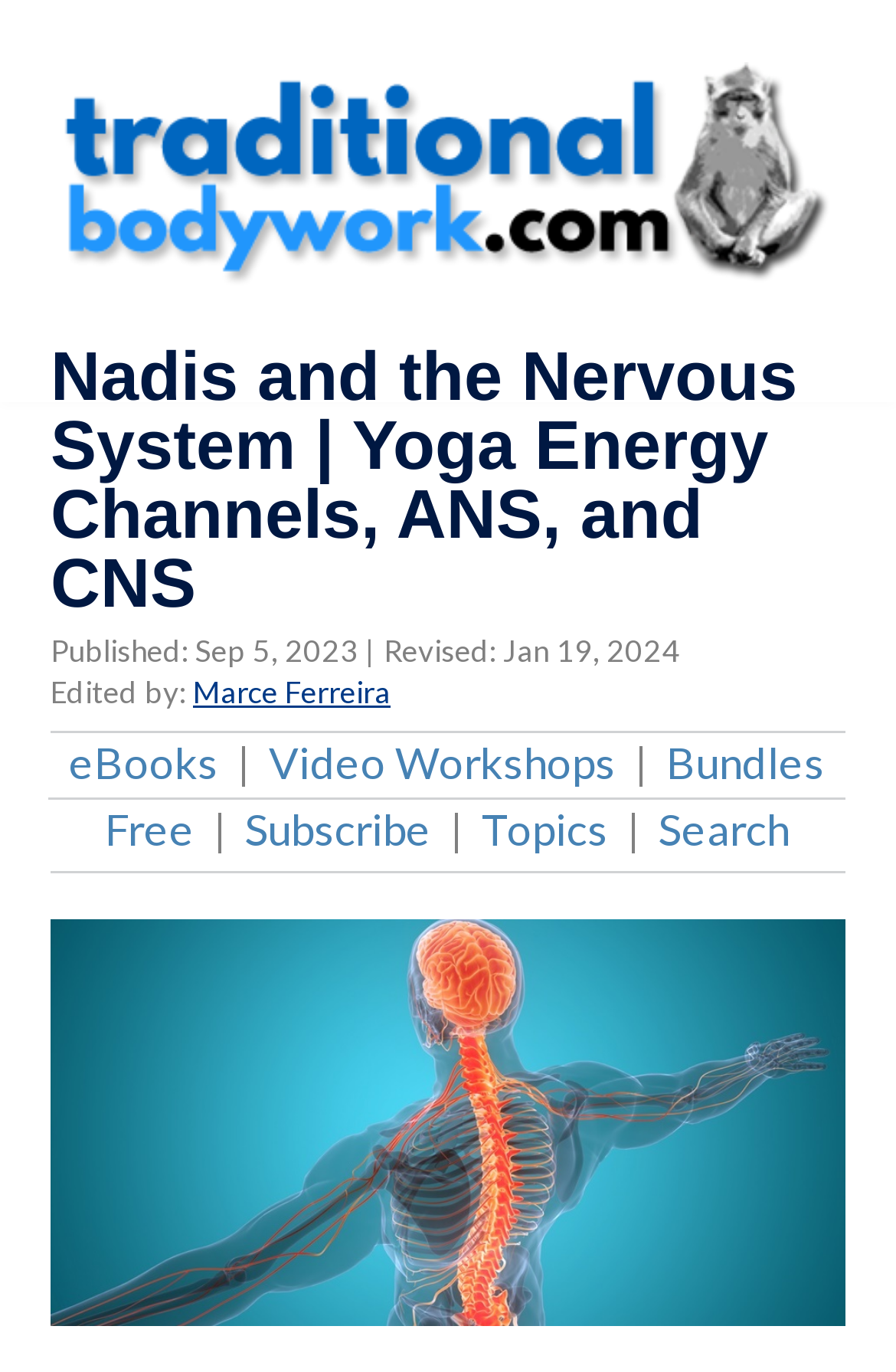Identify the bounding box of the UI element that matches this description: "Bundles".

[0.723, 0.536, 0.921, 0.574]